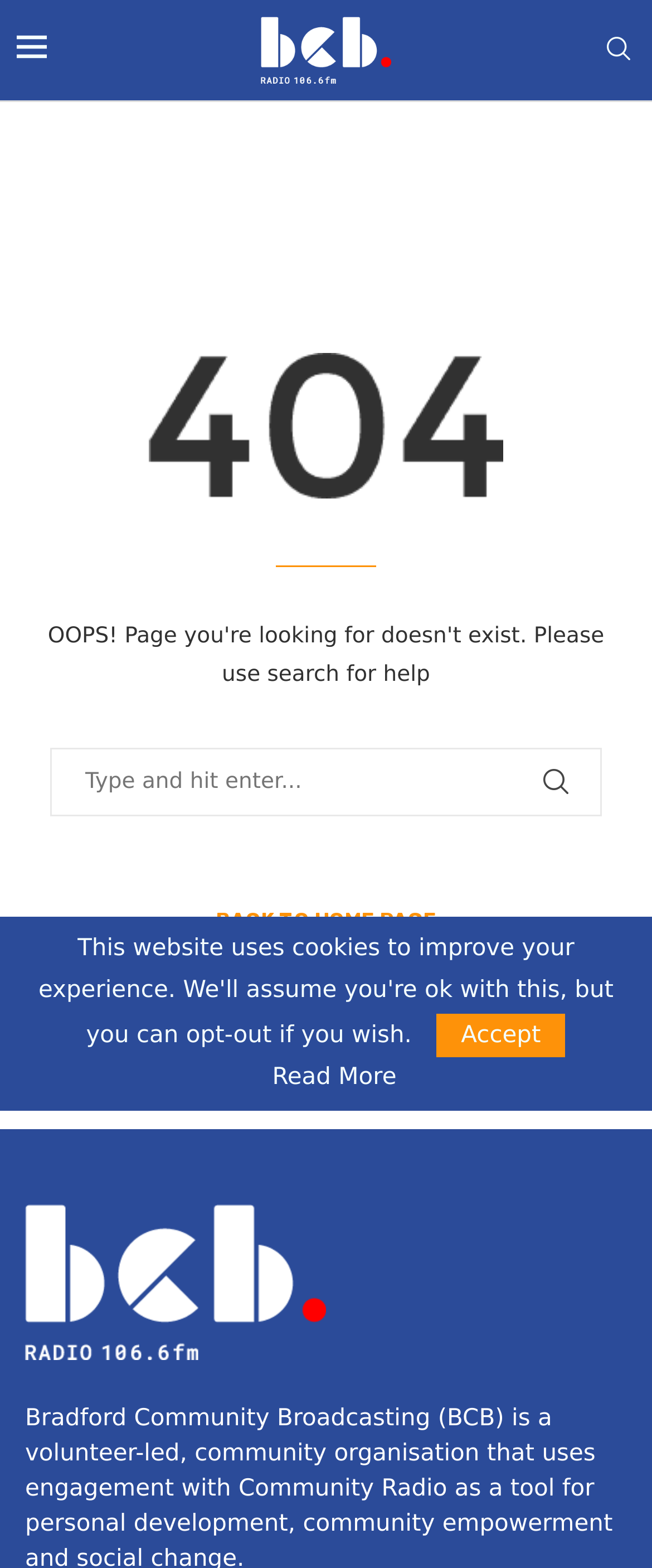From the screenshot, find the bounding box of the UI element matching this description: "aria-label="Search"". Supply the bounding box coordinates in the form [left, top, right, bottom], each a float between 0 and 1.

[0.923, 0.023, 0.974, 0.041]